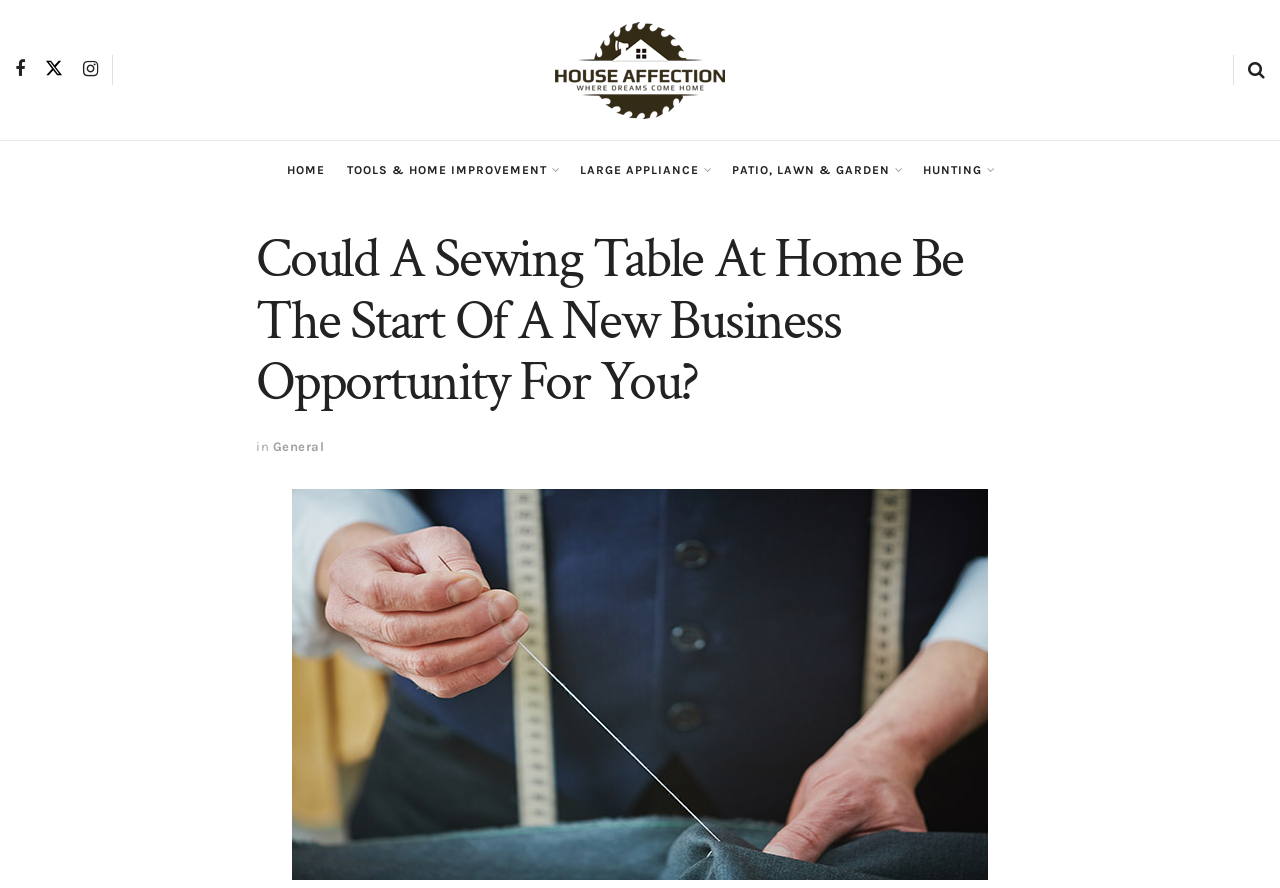Identify and extract the main heading of the webpage.

Could A Sewing Table At Home Be The Start Of A New Business Opportunity For You?